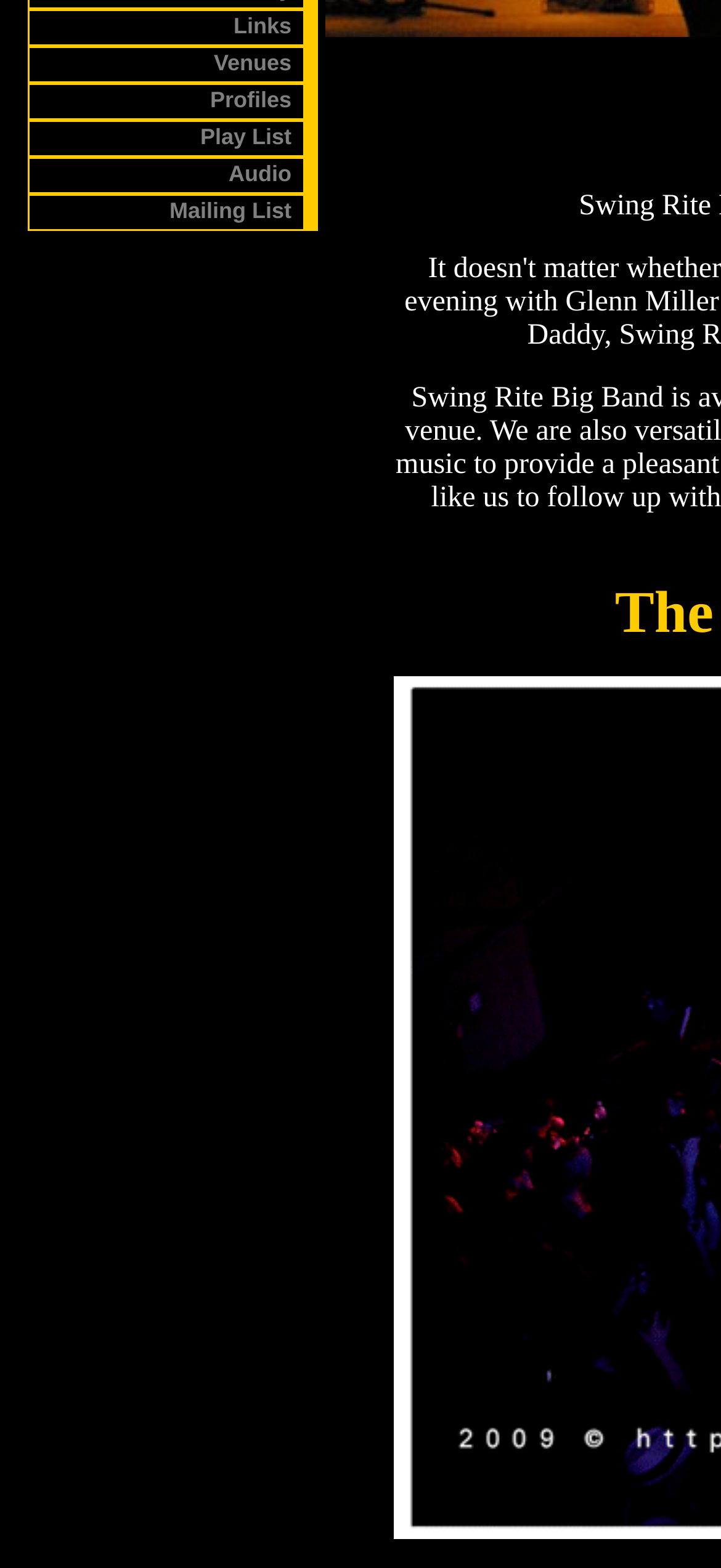Using the provided element description: "Play List", determine the bounding box coordinates of the corresponding UI element in the screenshot.

[0.041, 0.075, 0.438, 0.099]